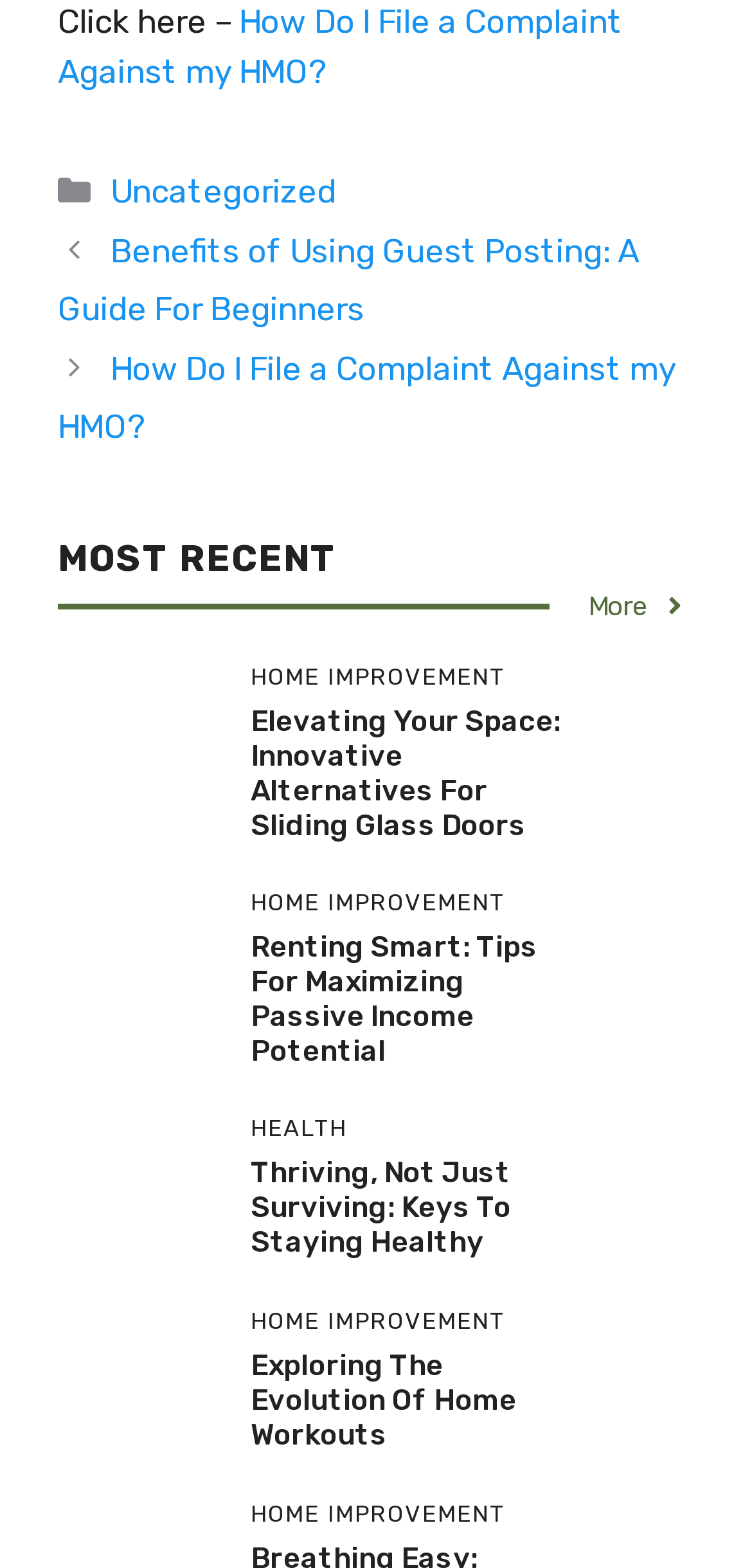Answer in one word or a short phrase: 
How many figures are present on the webpage?

5